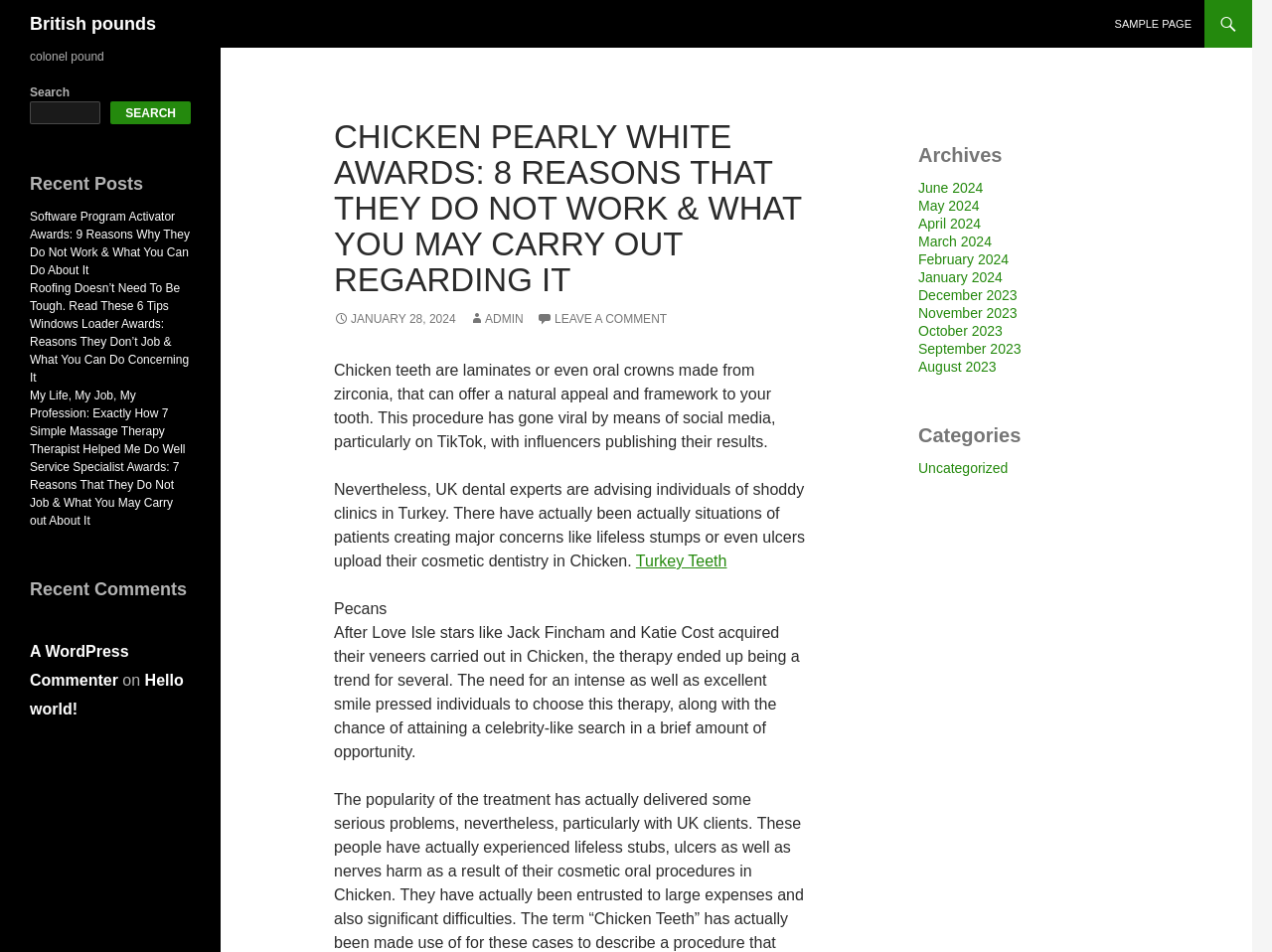Find the bounding box coordinates for the element described here: "A WordPress Commenter".

[0.023, 0.675, 0.101, 0.723]